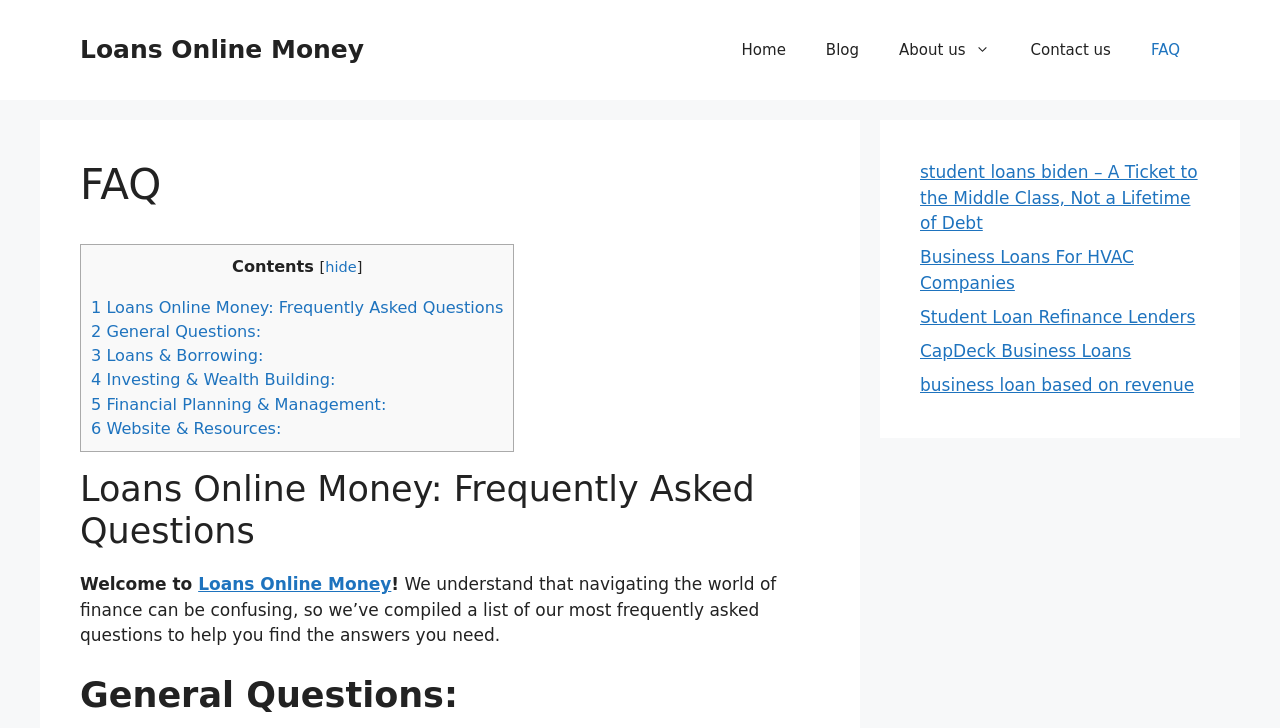Could you please study the image and provide a detailed answer to the question:
How many categories of questions are listed on this webpage?

By examining the webpage content, I found that there are six categories of questions listed, which are Loans Online Money, General Questions, Loans & Borrowing, Investing & Wealth Building, Financial Planning & Management, and Website & Resources.